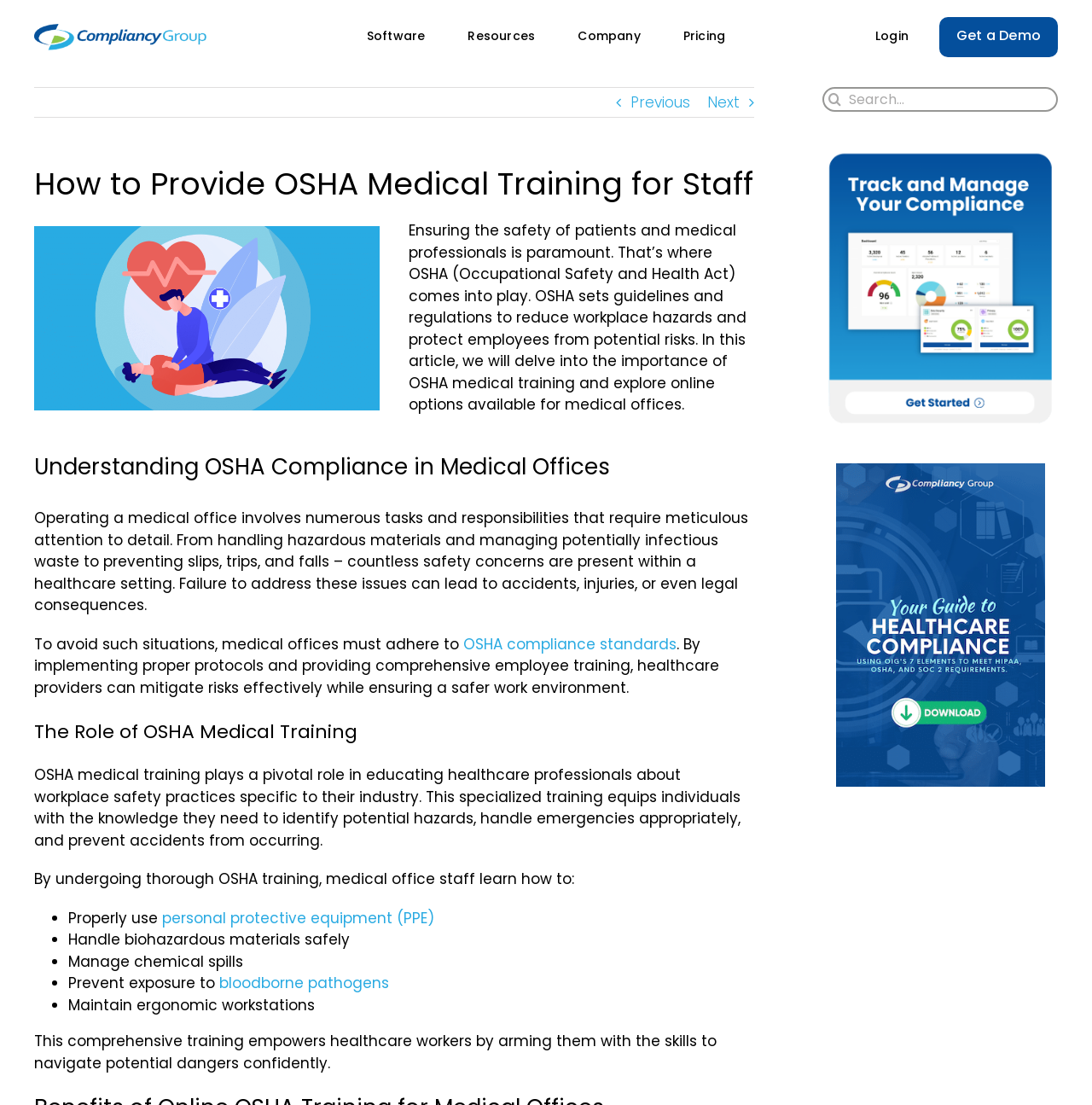Why is OSHA medical training important?
From the image, respond with a single word or phrase.

To mitigate risks and ensure a safer work environment